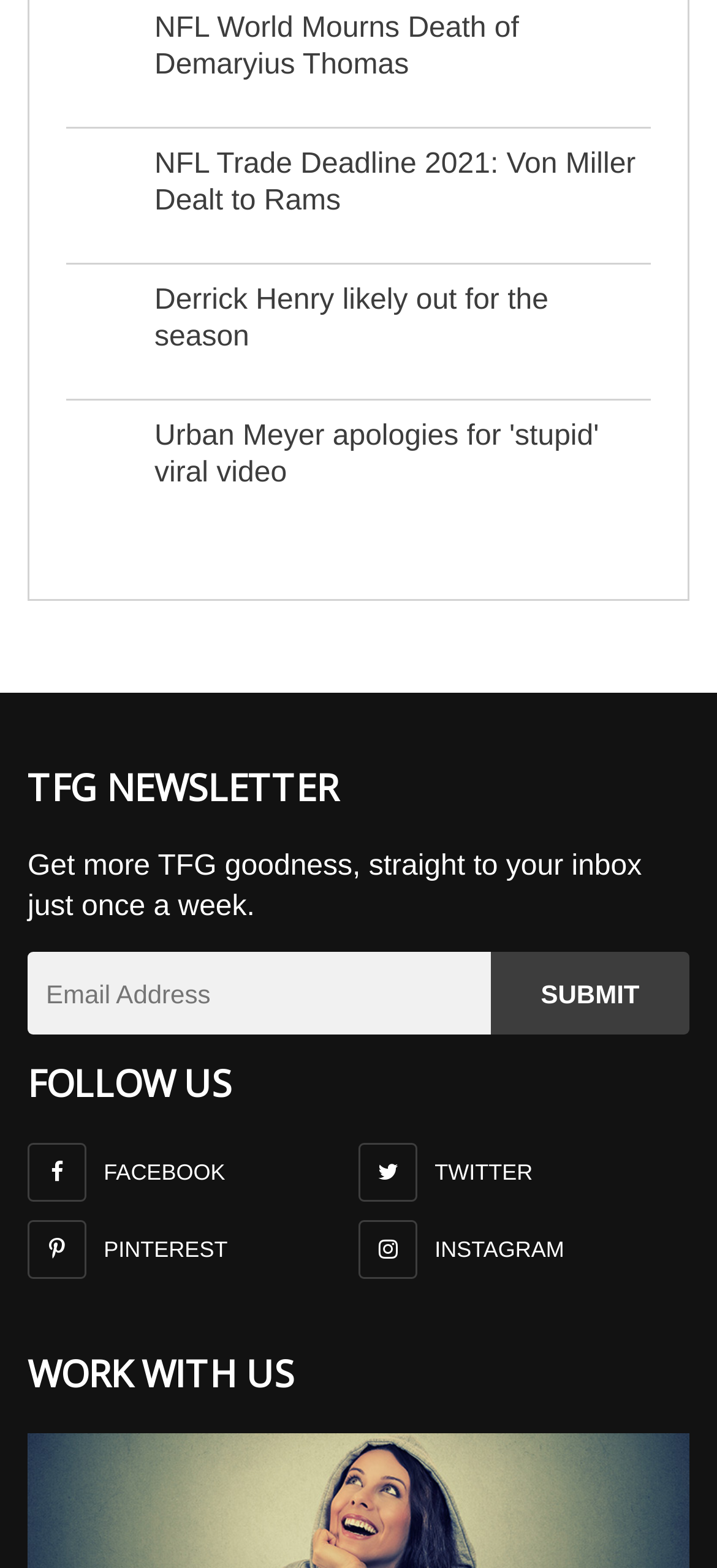Bounding box coordinates must be specified in the format (top-left x, top-left y, bottom-right x, bottom-right y). All values should be floating point numbers between 0 and 1. What are the bounding box coordinates of the UI element described as: name="EMAIL" placeholder="Email Address"

[0.038, 0.607, 0.685, 0.66]